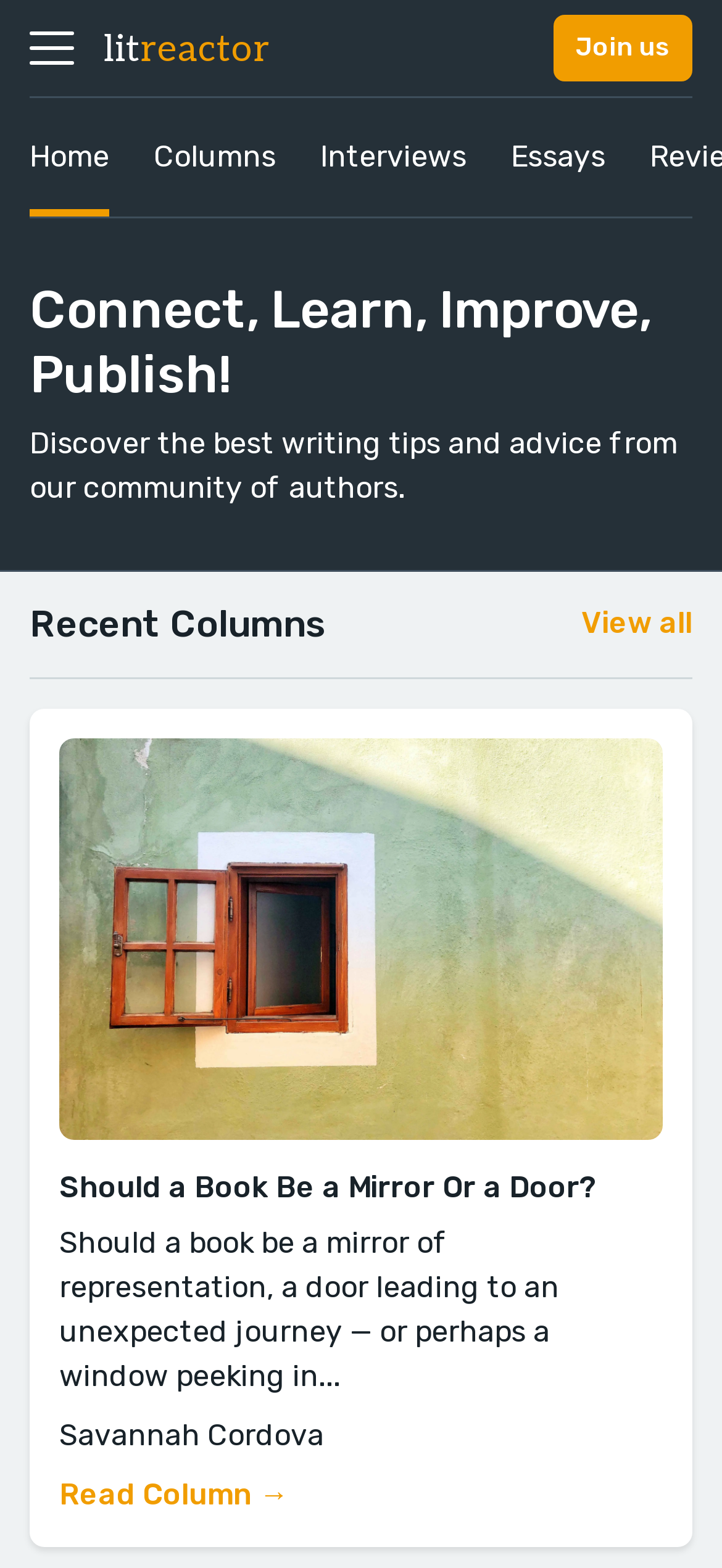Determine the bounding box coordinates of the clickable element to achieve the following action: 'Read the full column 'Should a Book Be a Mirror Or a Door?''. Provide the coordinates as four float values between 0 and 1, formatted as [left, top, right, bottom].

[0.082, 0.942, 0.4, 0.965]